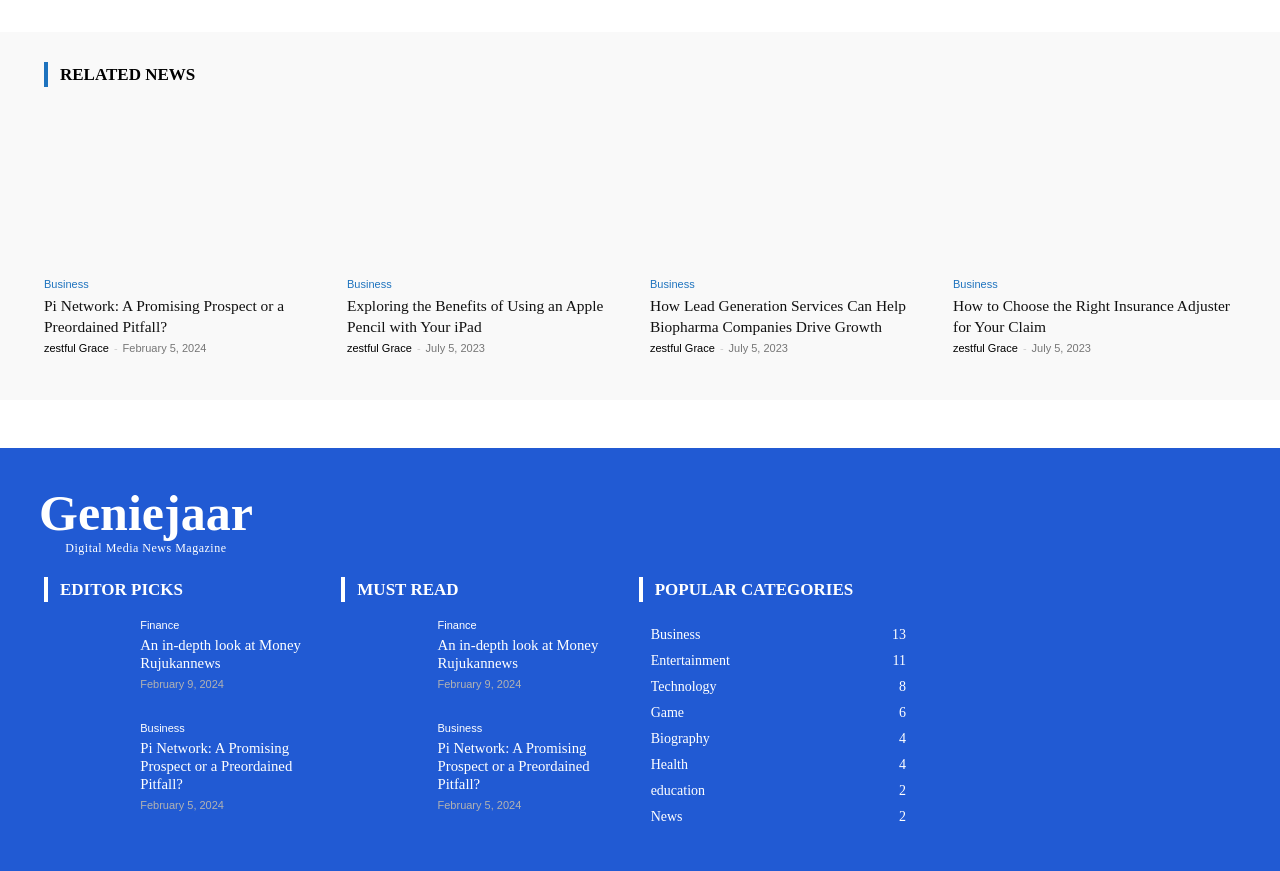Given the description "geniejaarDigital Media News Magazine", provide the bounding box coordinates of the corresponding UI element.

[0.03, 0.56, 0.198, 0.643]